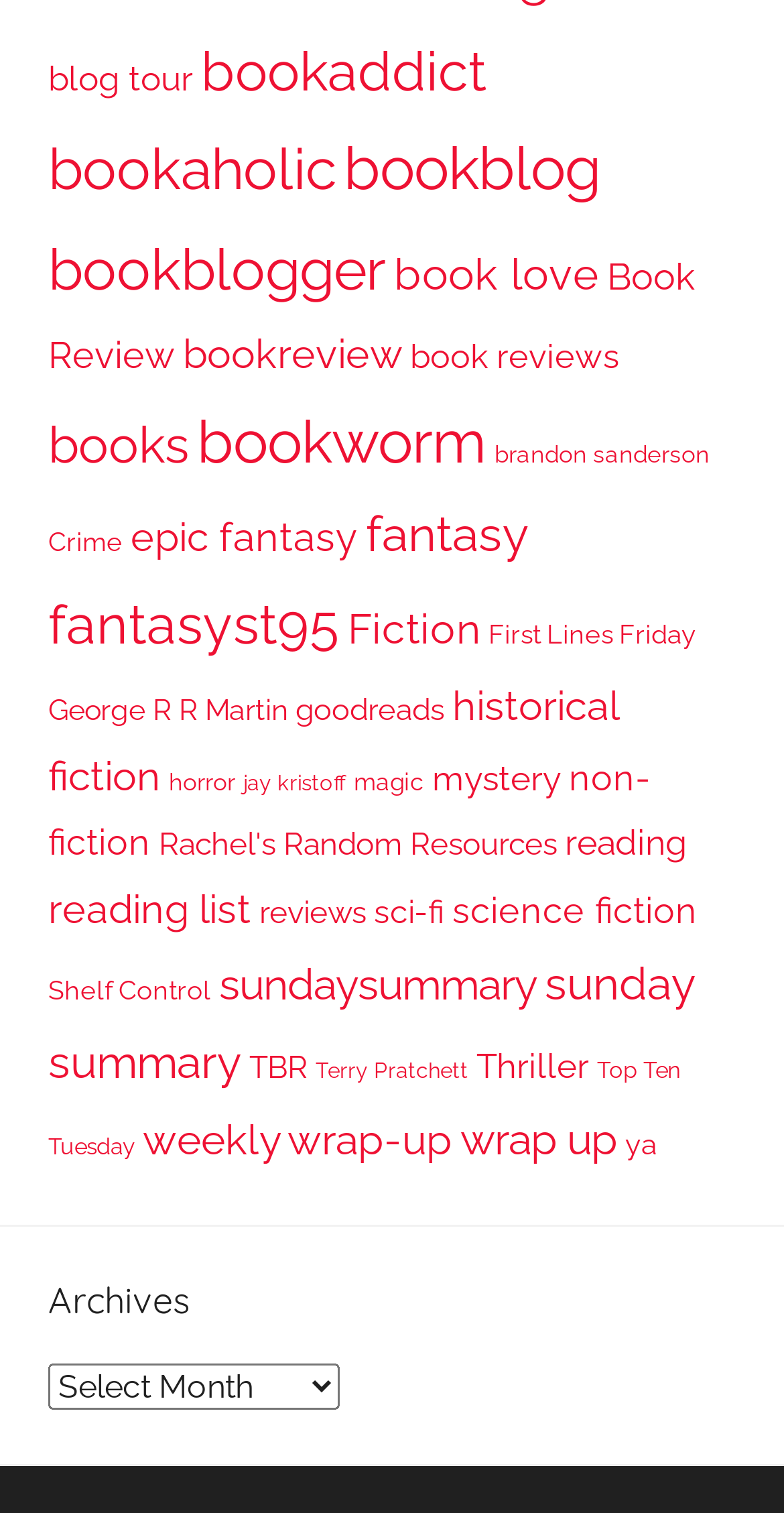What is the category with the fewest items?
Refer to the image and give a detailed response to the question.

After examining the links on the webpage, I found that 'horror' has only 51 items, which is the lowest number of items among all categories.